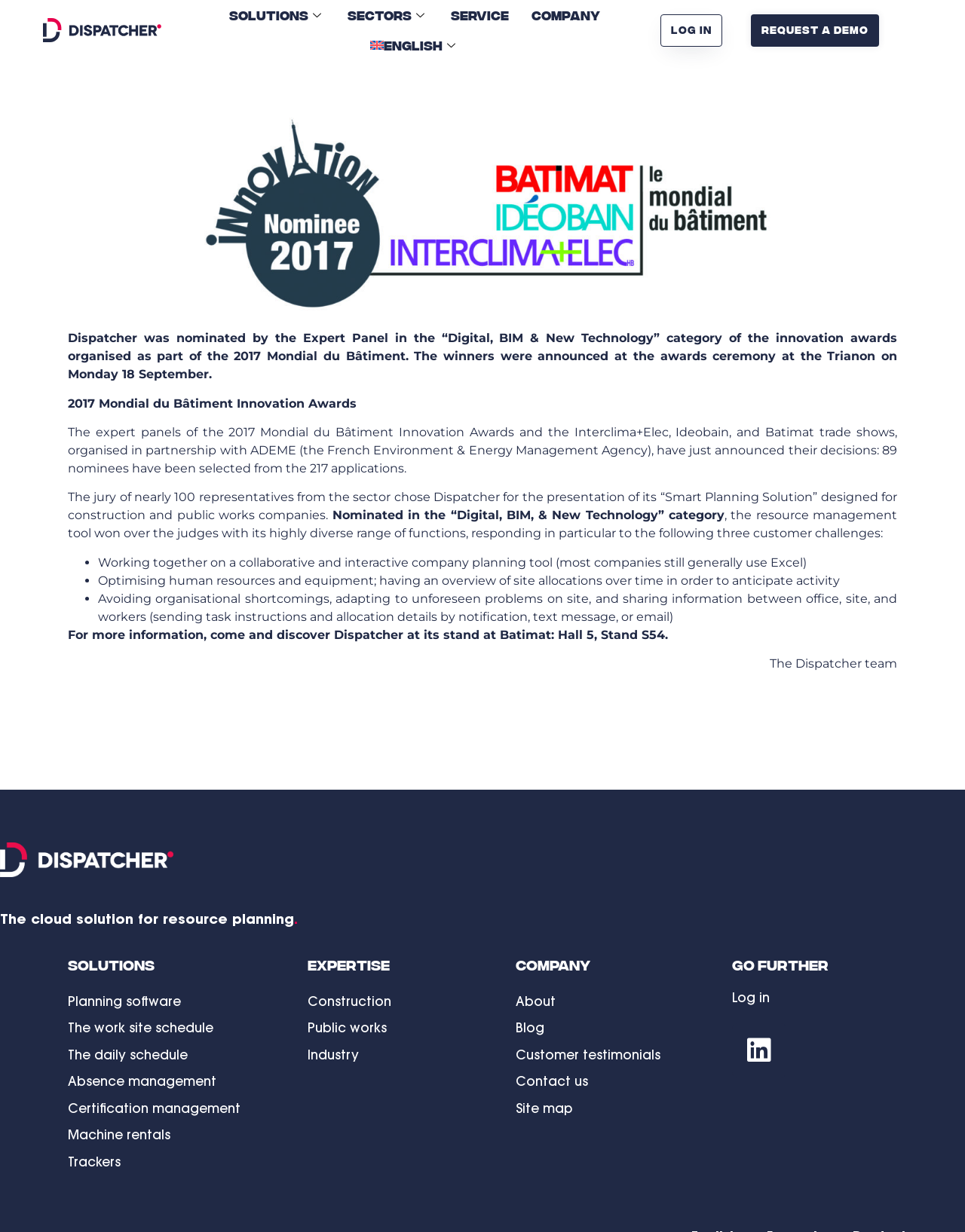What is the category in which Dispatcher was nominated?
Refer to the image and offer an in-depth and detailed answer to the question.

The answer can be found in the StaticText element with the text 'Nominated in the “Digital, BIM, & New Technology” category'.